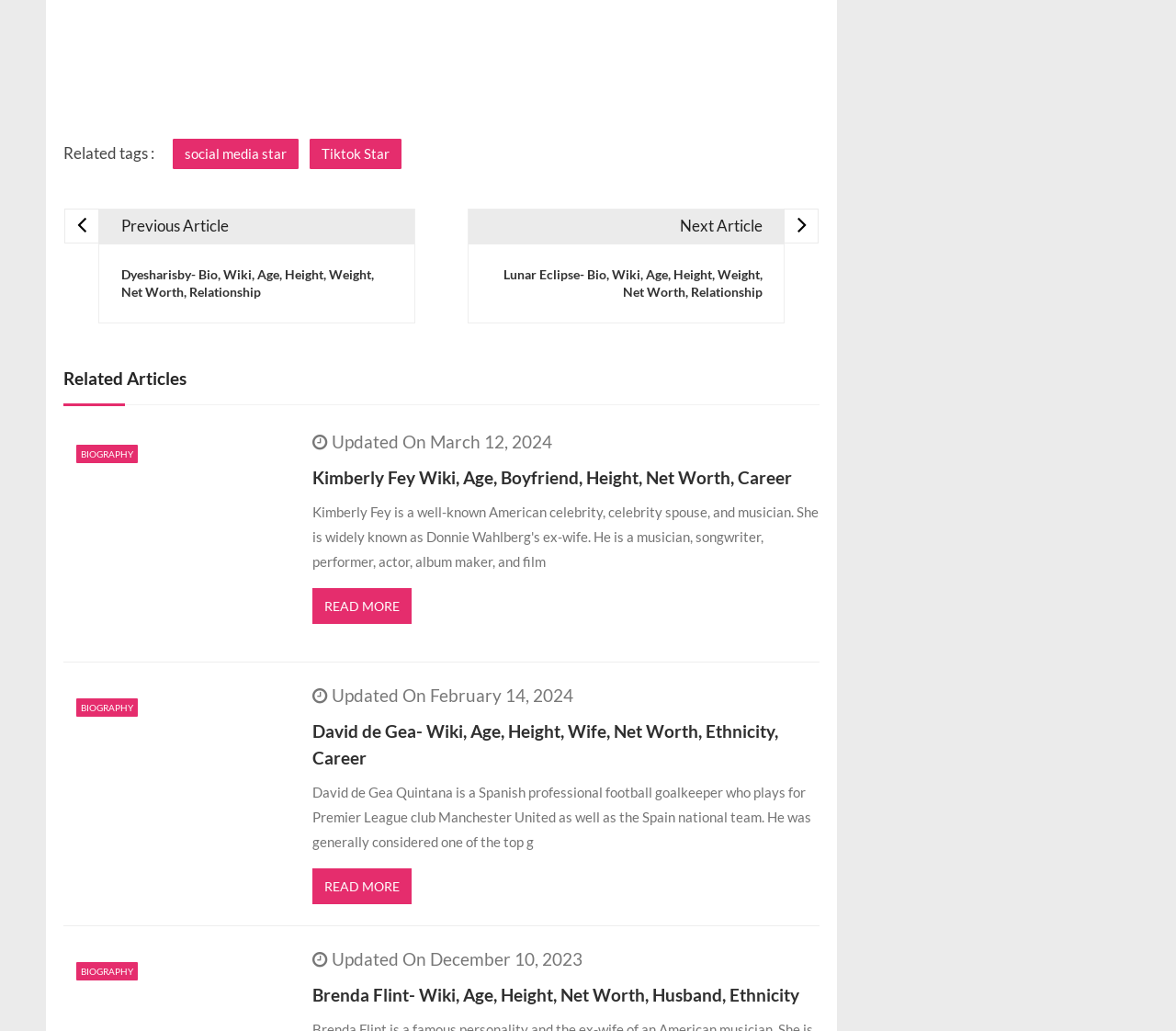Based on the image, please elaborate on the answer to the following question:
What is the navigation option above the 'Related Articles' section?

I looked at the navigation section above the 'Related Articles' section and found the option 'Posts', which suggests that it is a navigation option for posts.